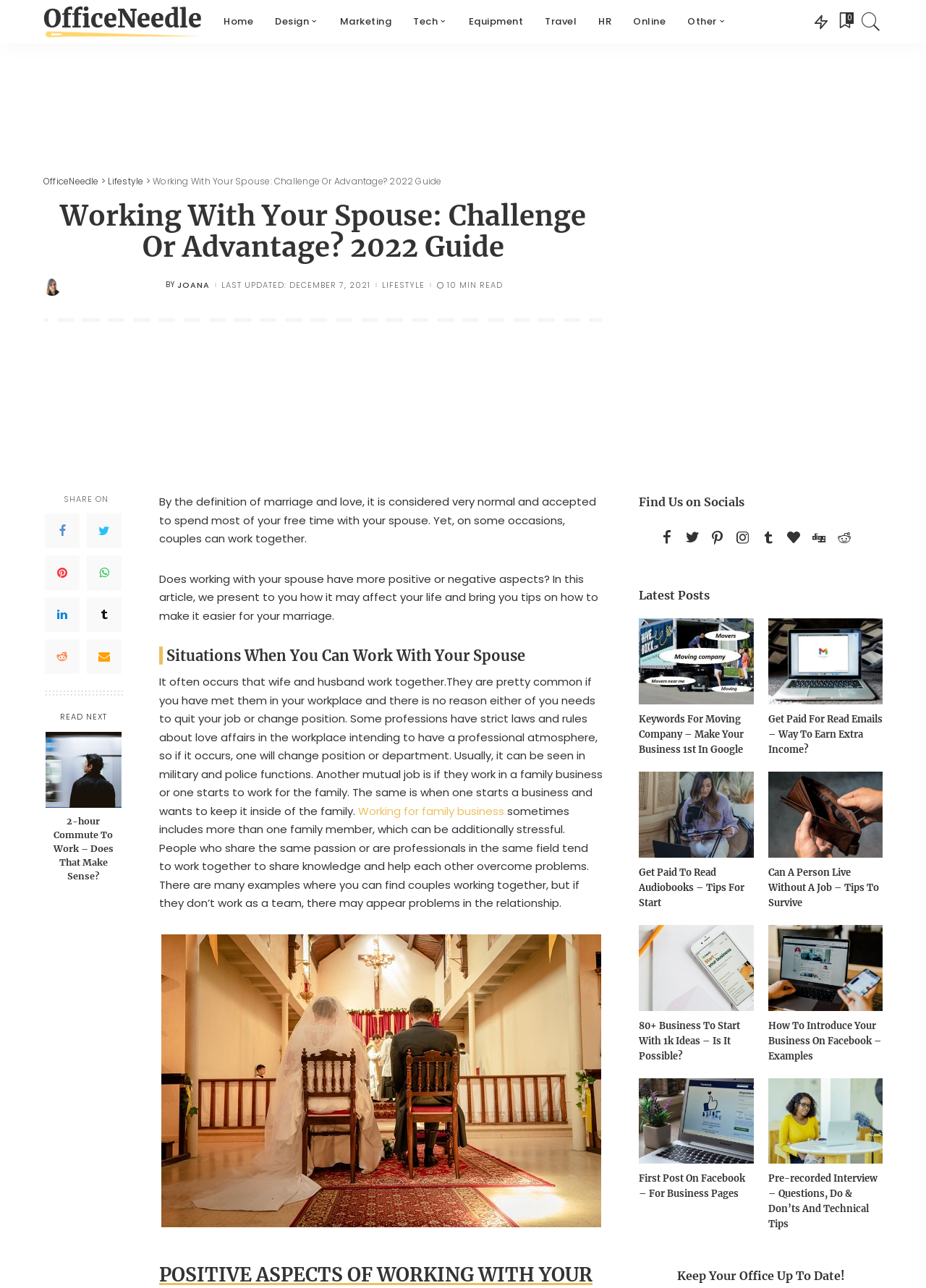What is the estimated reading time of this article?
Please interpret the details in the image and answer the question thoroughly.

The estimated reading time of this article is 10 minutes, which is indicated by the text '10 MIN READ' at the top of the article.